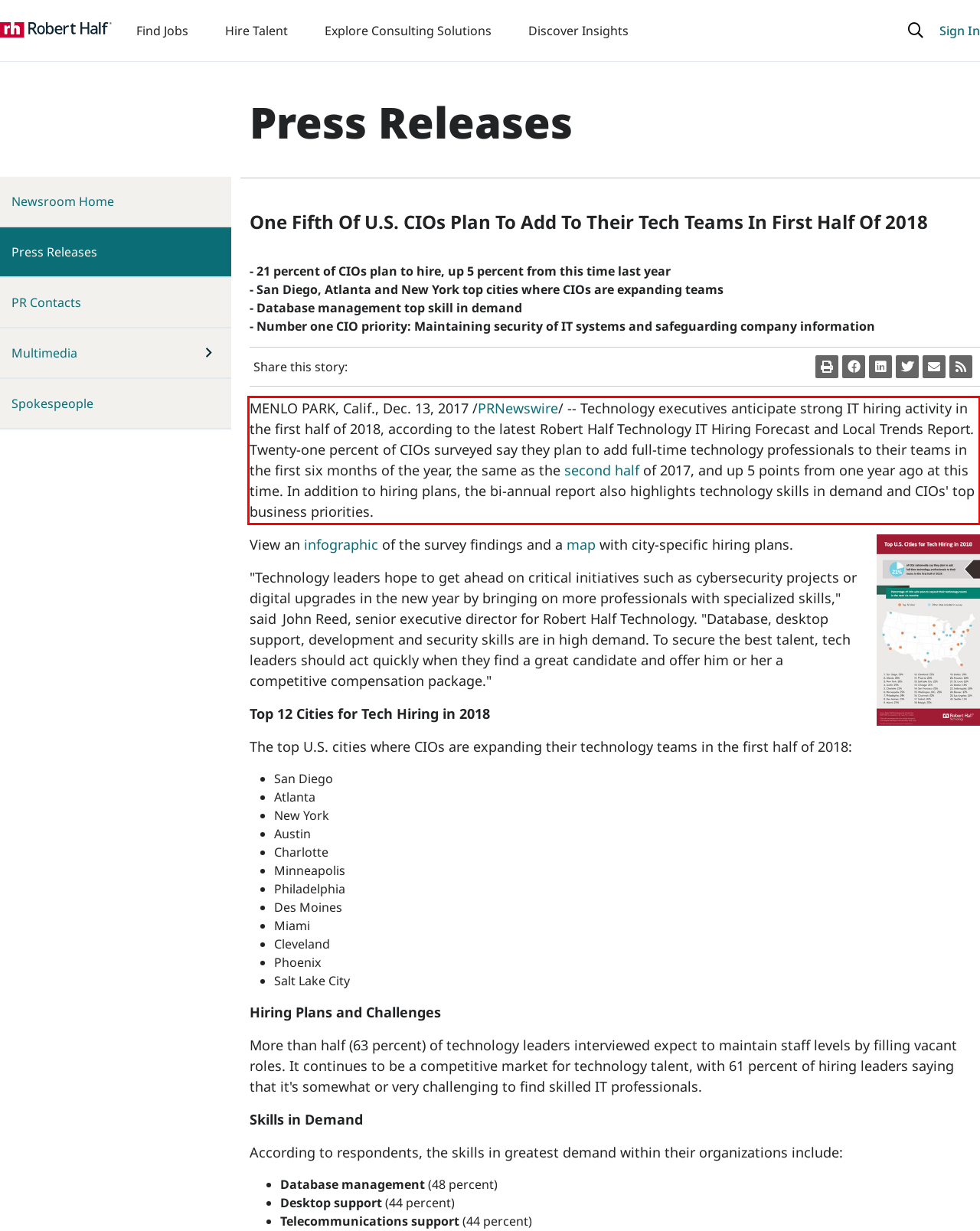Using OCR, extract the text content found within the red bounding box in the given webpage screenshot.

MENLO PARK, Calif., Dec. 13, 2017 /PRNewswire/ -- Technology executives anticipate strong IT hiring activity in the first half of 2018, according to the latest Robert Half Technology IT Hiring Forecast and Local Trends Report. Twenty-one percent of CIOs surveyed say they plan to add full-time technology professionals to their teams in the first six months of the year, the same as the second half of 2017, and up 5 points from one year ago at this time. In addition to hiring plans, the bi-annual report also highlights technology skills in demand and CIOs' top business priorities.